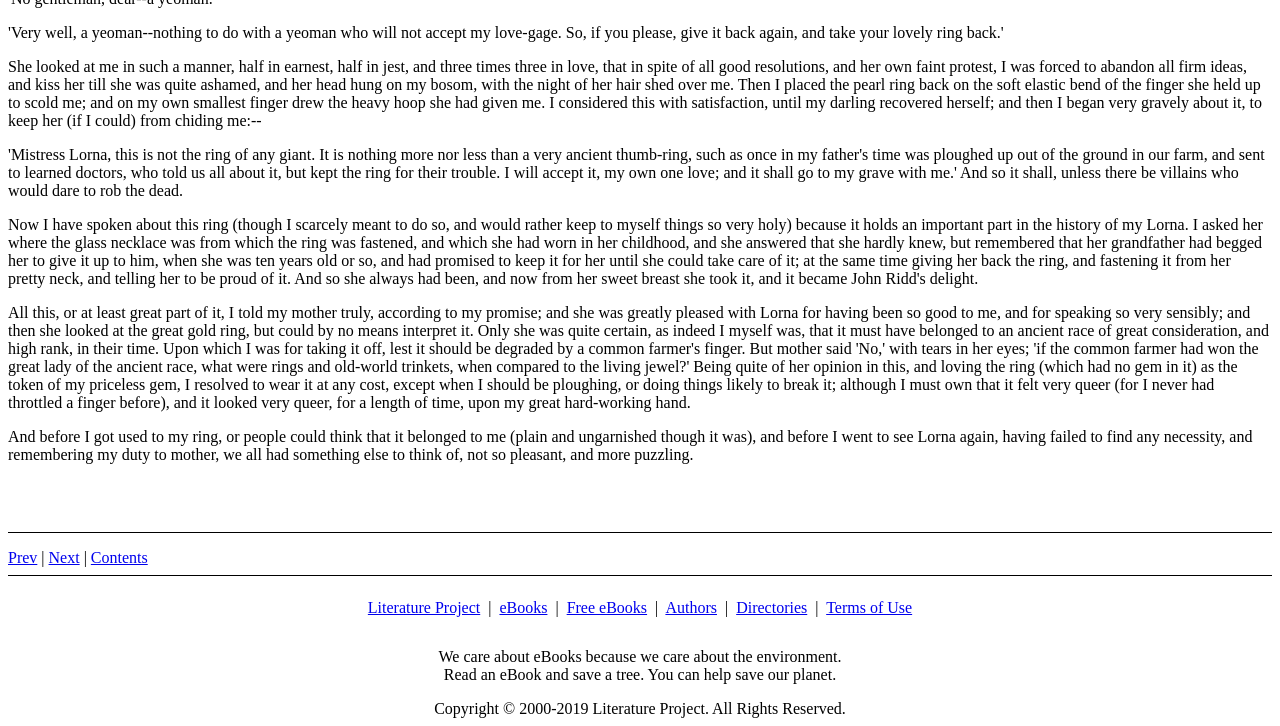Determine the bounding box coordinates of the region I should click to achieve the following instruction: "Click the 'Literature Project' link". Ensure the bounding box coordinates are four float numbers between 0 and 1, i.e., [left, top, right, bottom].

[0.287, 0.825, 0.375, 0.848]